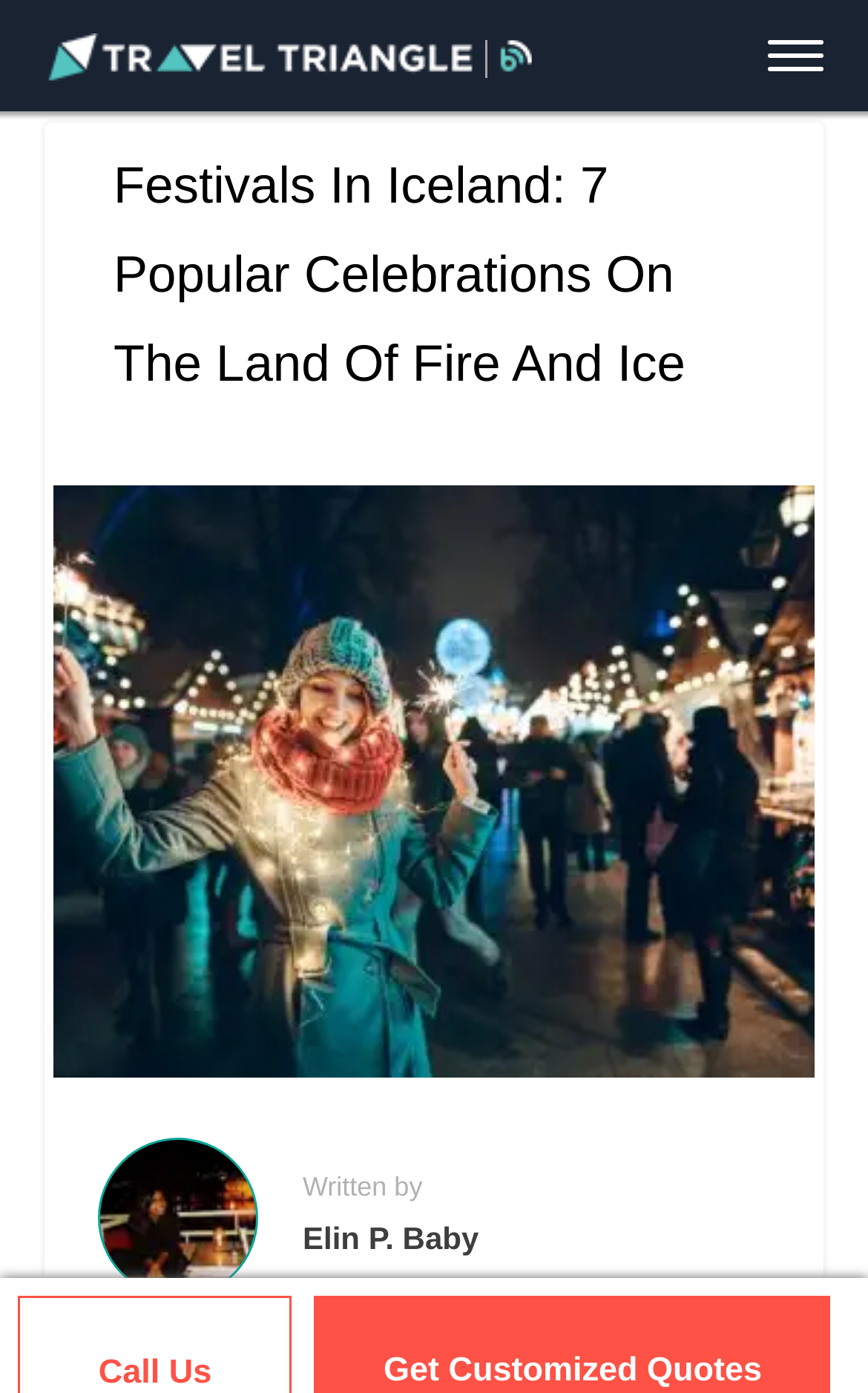Answer the question with a single word or phrase: 
What is the purpose of the button at the top right corner?

Get Customized Quotes